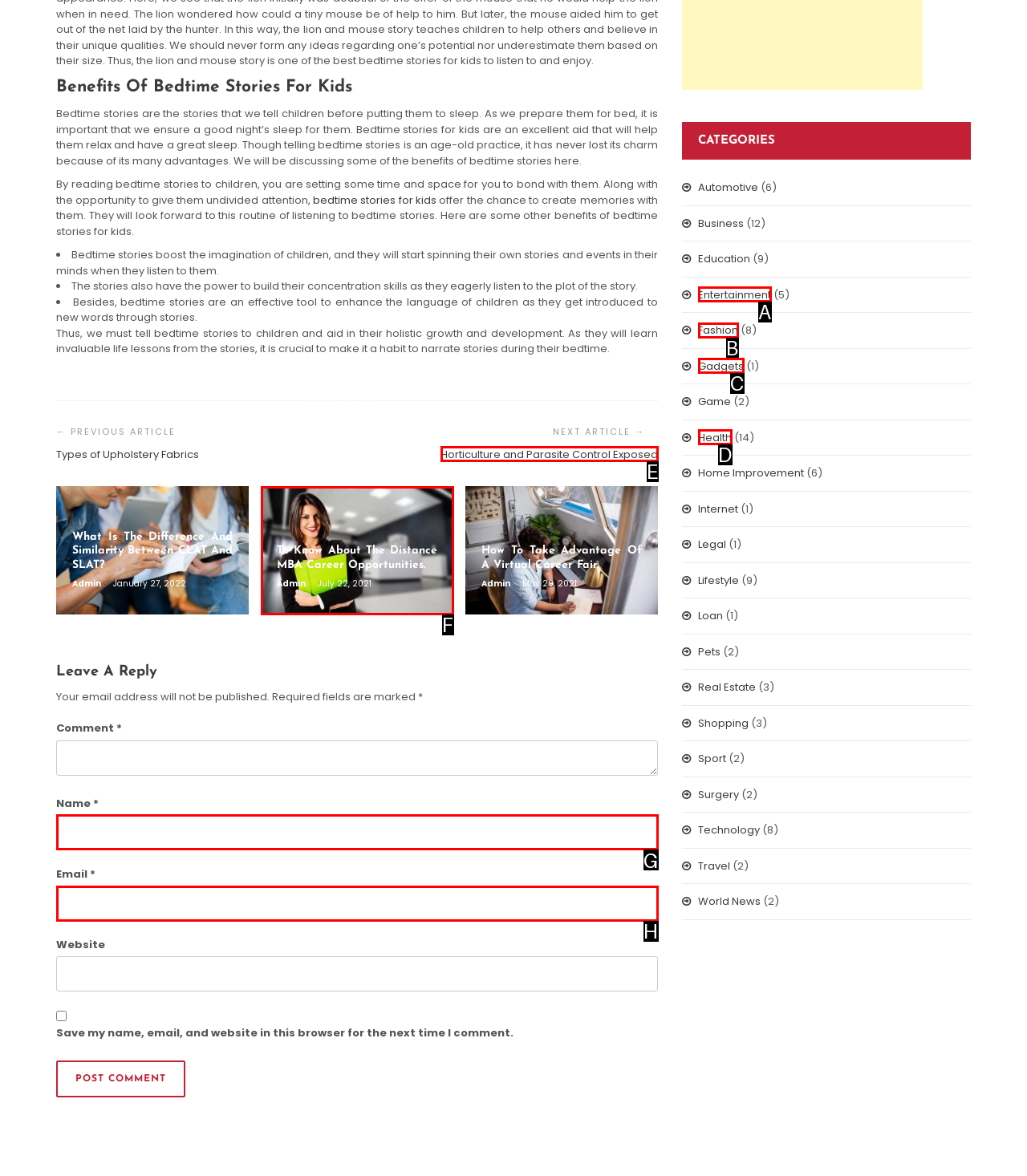What option should I click on to execute the task: Enter your name in the 'Name' field? Give the letter from the available choices.

G